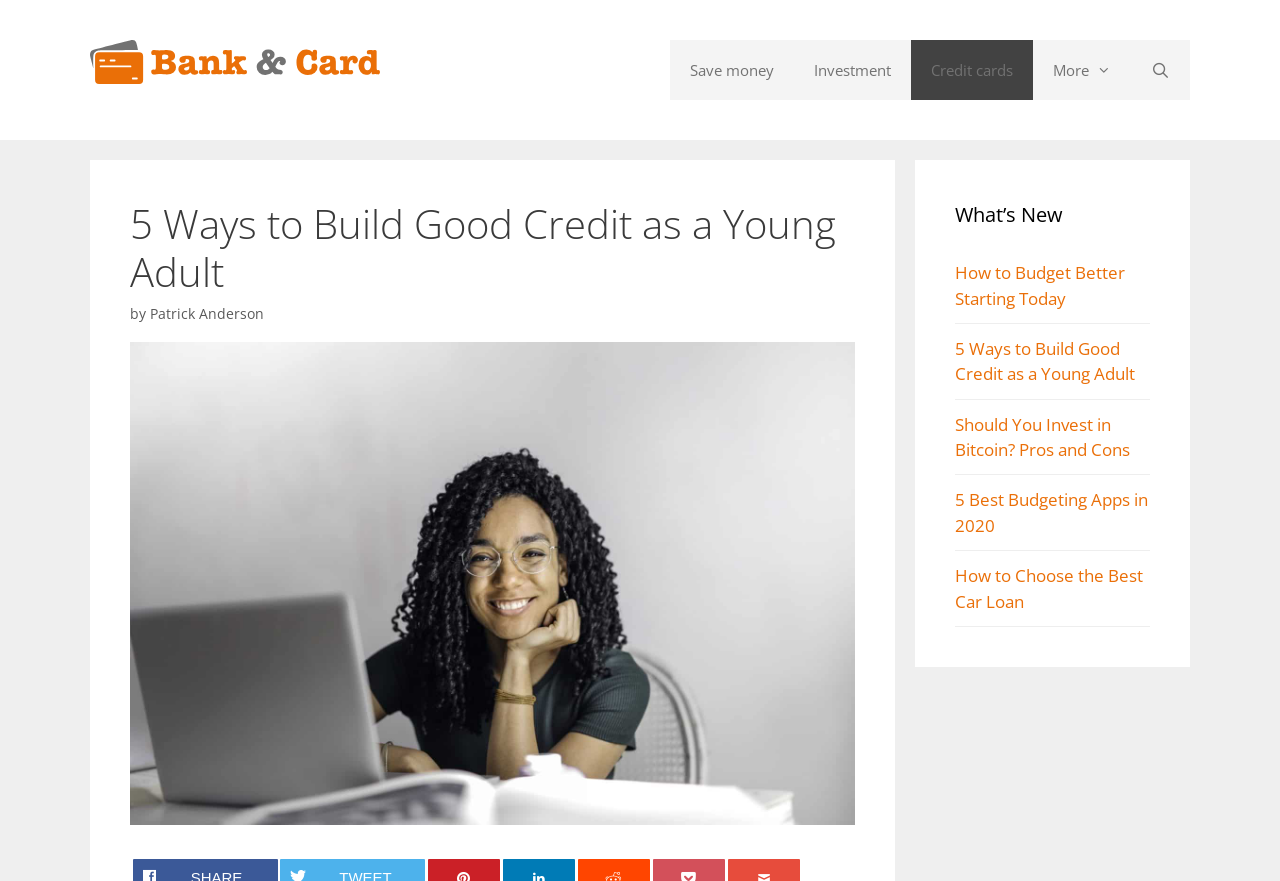What is the main heading displayed on the webpage? Please provide the text.

5 Ways to Build Good Credit as a Young Adult